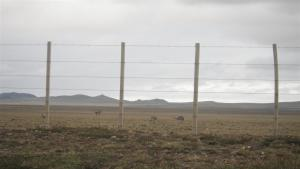What is the terrain like in the foreground?
Give a single word or phrase as your answer by examining the image.

Flat